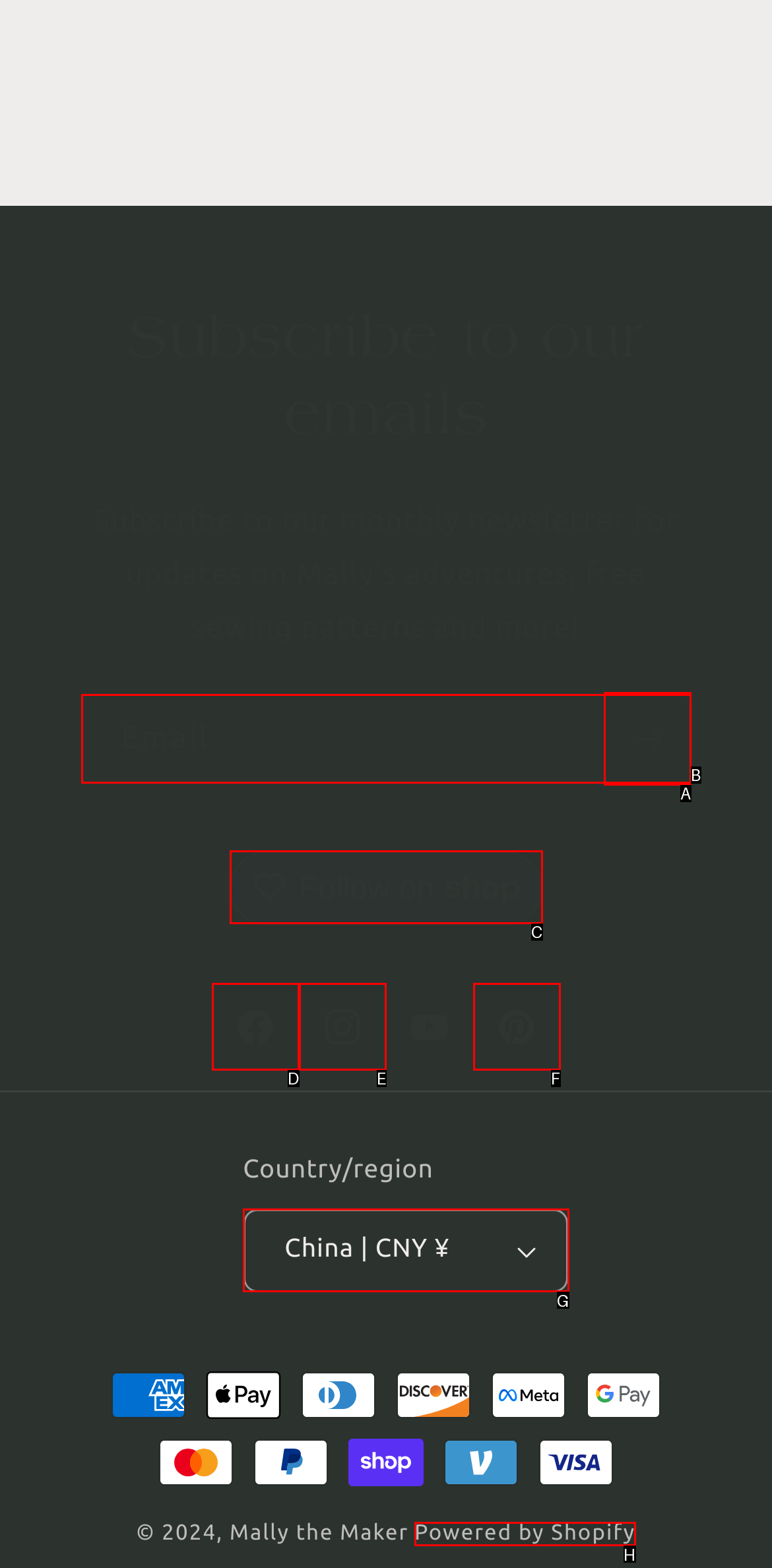Determine which element should be clicked for this task: Select China as country/region
Answer with the letter of the selected option.

G